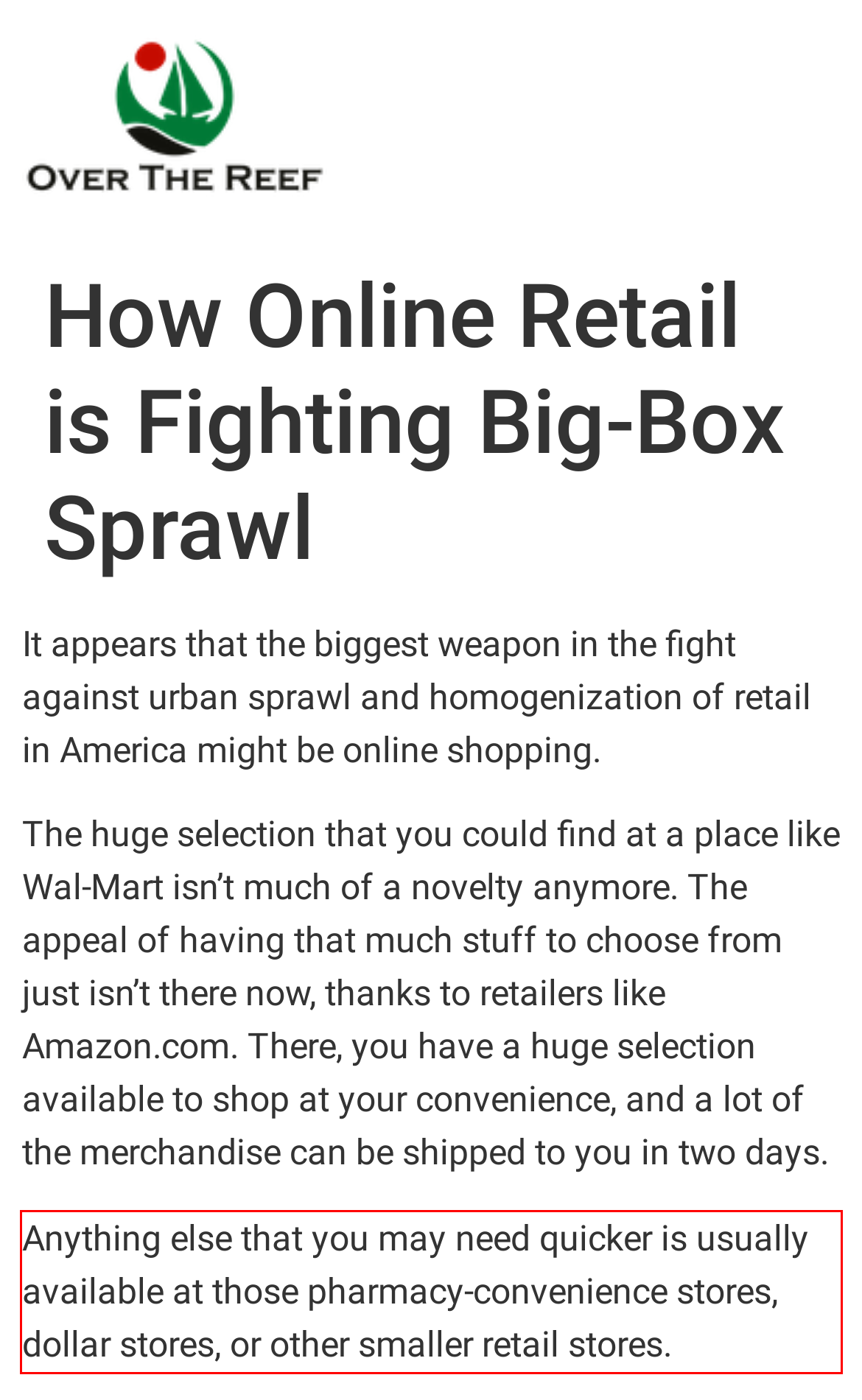Given a webpage screenshot with a red bounding box, perform OCR to read and deliver the text enclosed by the red bounding box.

Anything else that you may need quicker is usually available at those pharmacy-convenience stores, dollar stores, or other smaller retail stores.